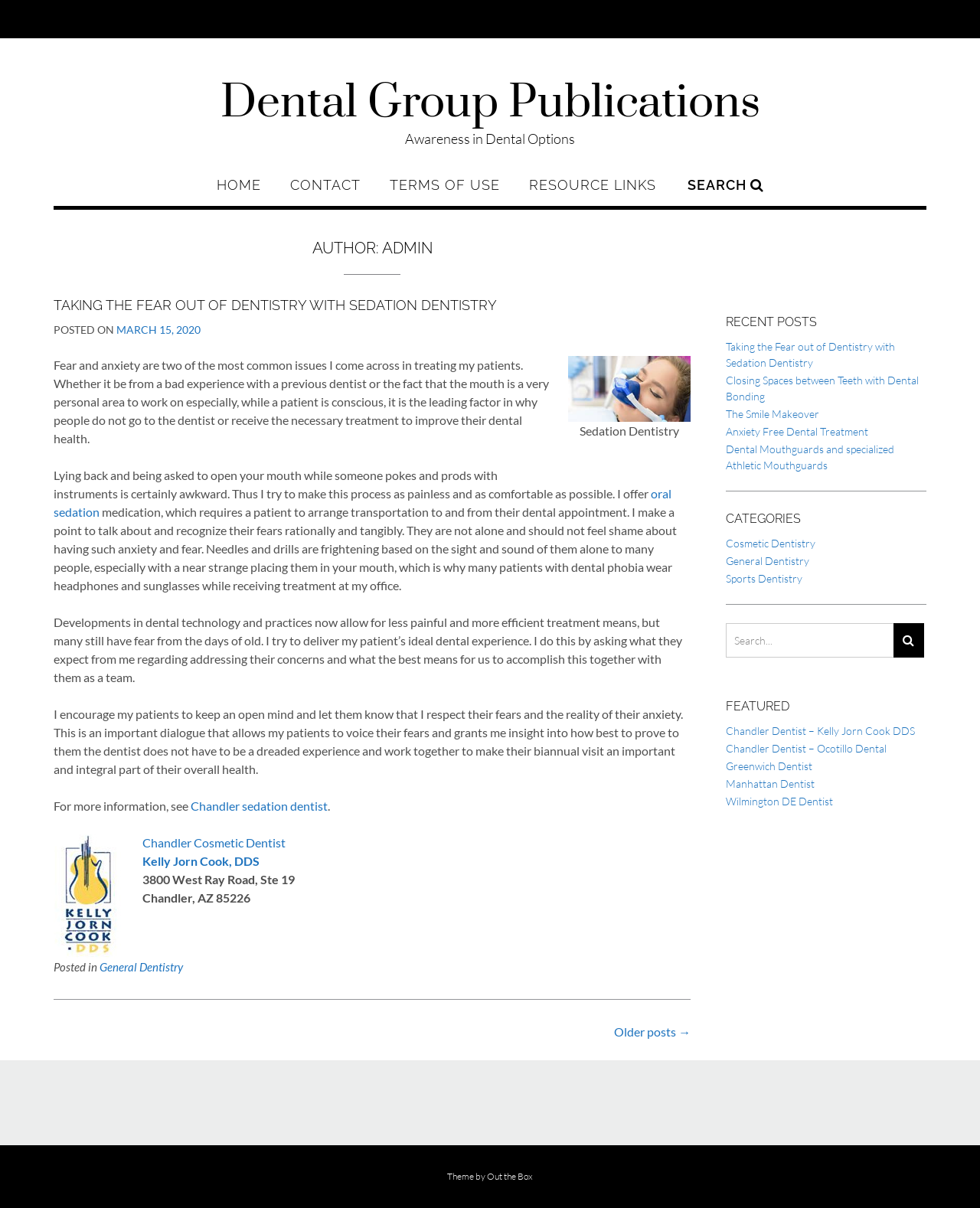Find the bounding box coordinates of the area that needs to be clicked in order to achieve the following instruction: "Read the article about TAKING THE FEAR OUT OF DENTISTRY WITH SEDATION DENTISTRY". The coordinates should be specified as four float numbers between 0 and 1, i.e., [left, top, right, bottom].

[0.055, 0.244, 0.705, 0.261]